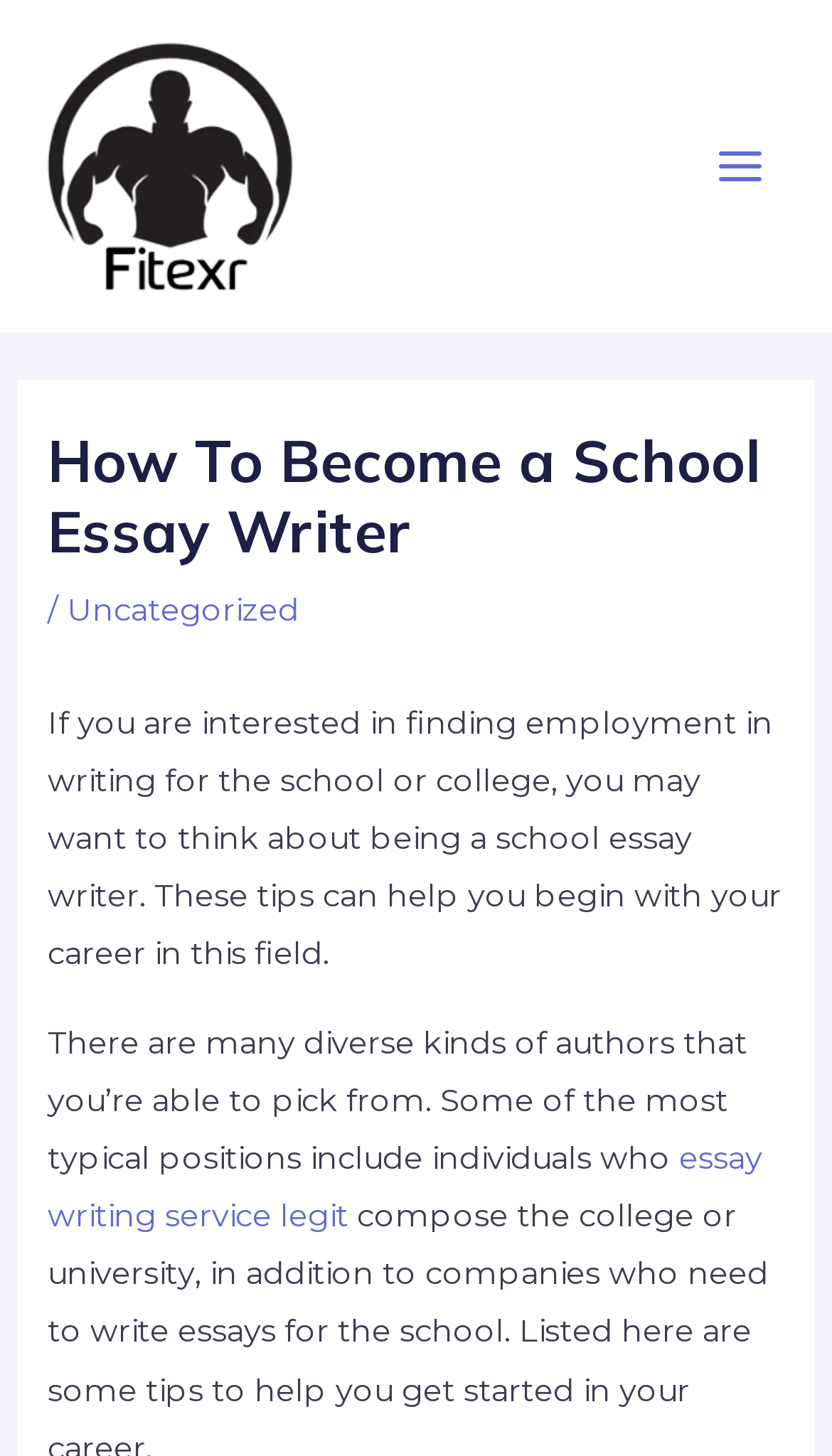What is the tone of the webpage?
Based on the image, please offer an in-depth response to the question.

The tone of the webpage appears to be informative, as it provides guidance and tips on becoming a school essay writer, without expressing a personal opinion or emotion.